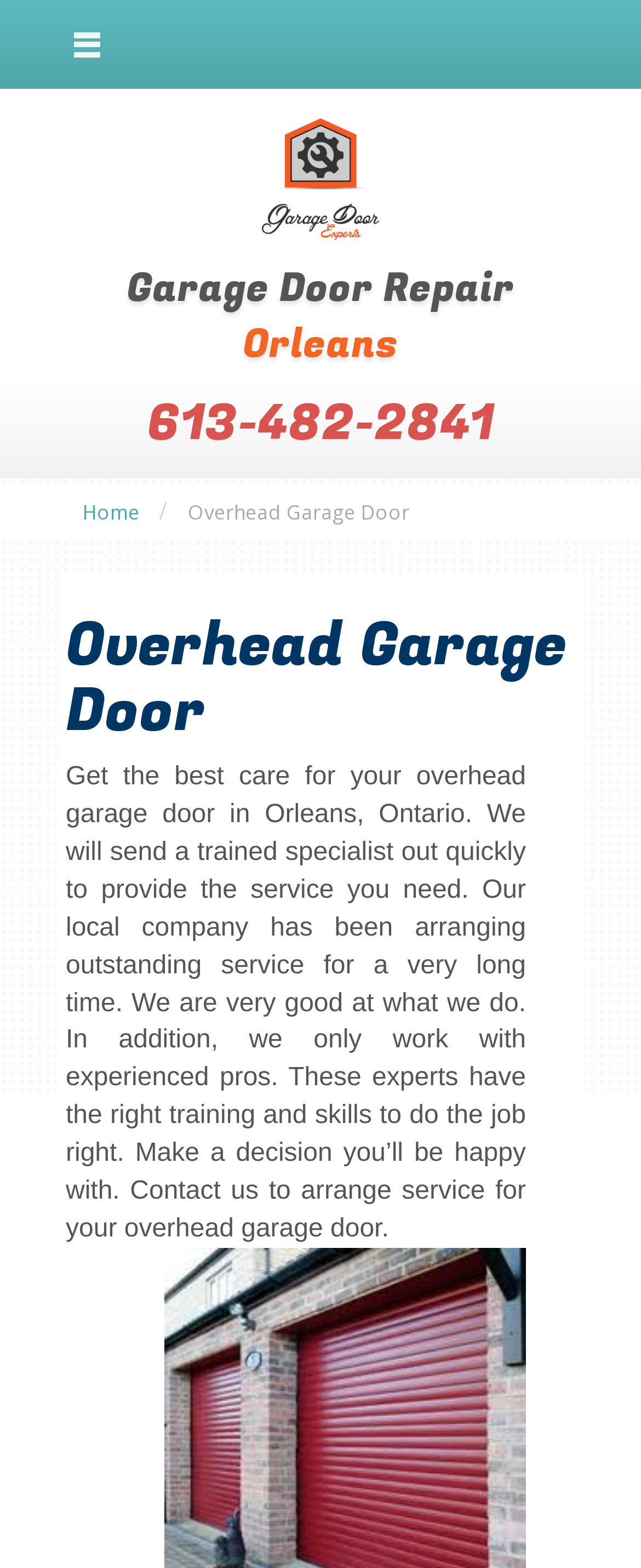Please determine the main heading text of this webpage.

Overhead Garage Door